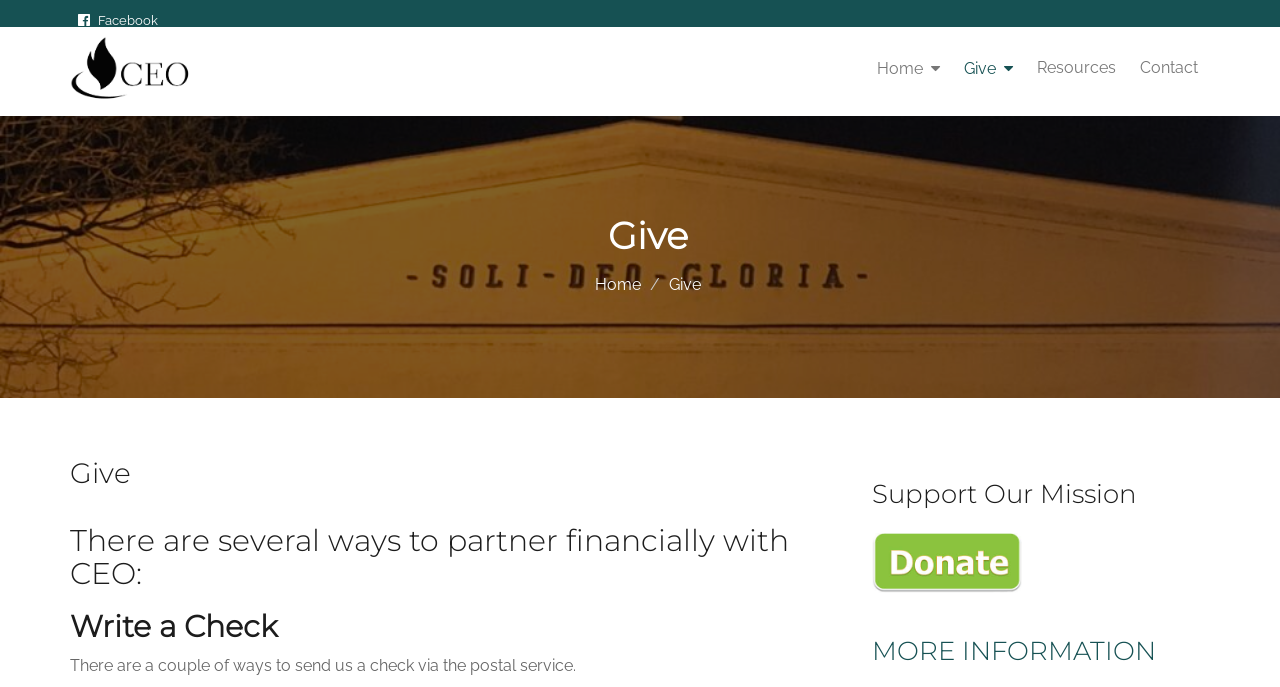Determine the bounding box coordinates for the UI element described. Format the coordinates as (top-left x, top-left y, bottom-right x, bottom-right y) and ensure all values are between 0 and 1. Element description: contact us

None